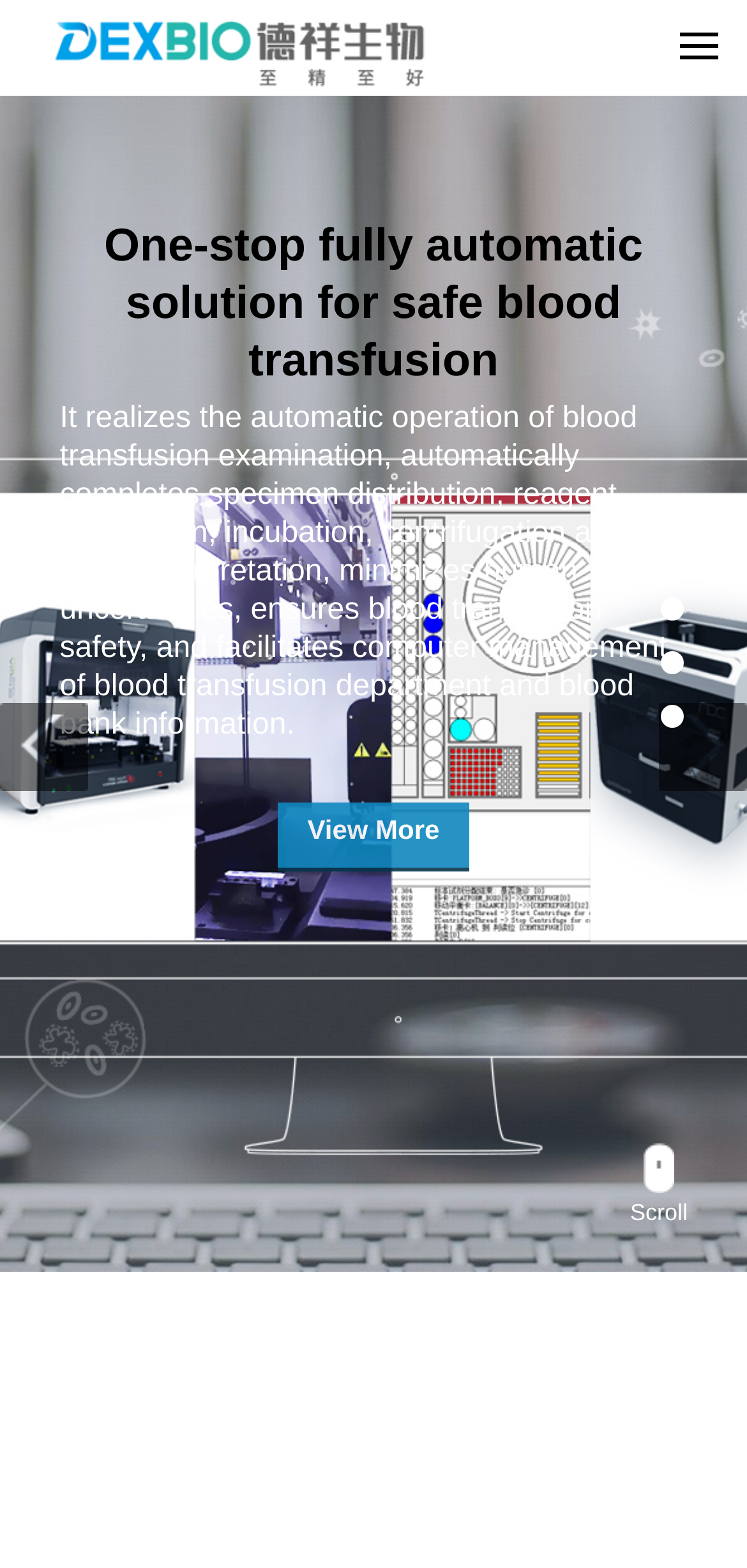From the webpage screenshot, predict the bounding box of the UI element that matches this description: "View More".

[0.372, 0.463, 0.628, 0.507]